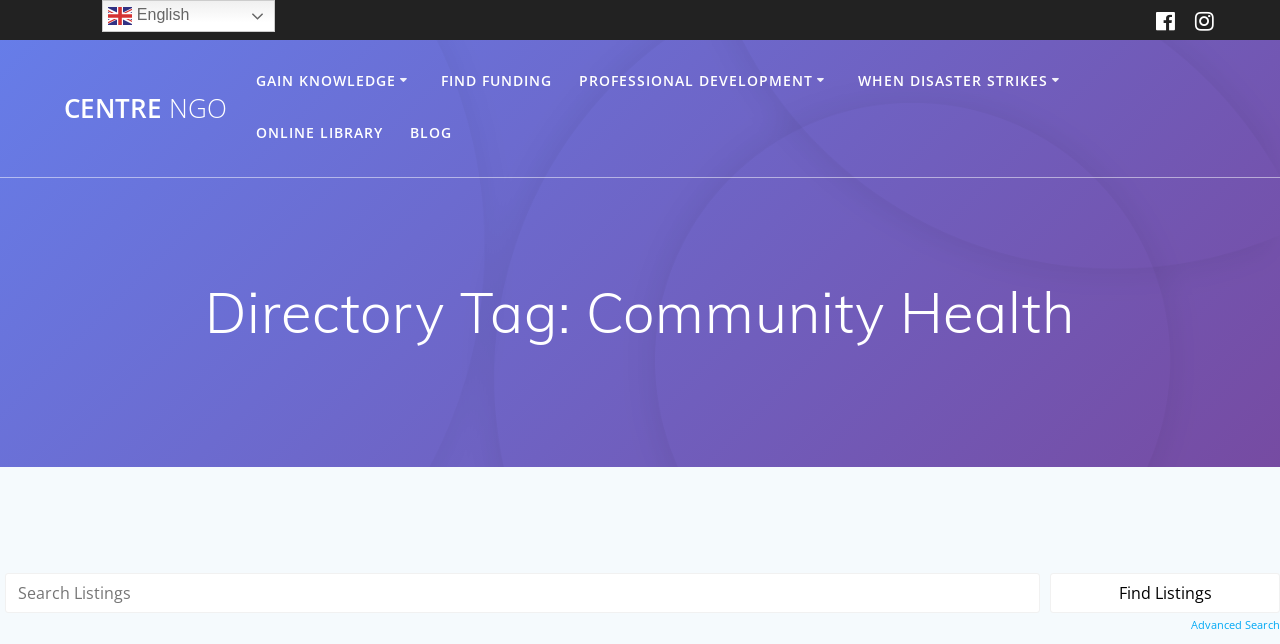Please identify the coordinates of the bounding box that should be clicked to fulfill this instruction: "Click on the GAIN KNOWLEDGE link".

[0.2, 0.108, 0.323, 0.147]